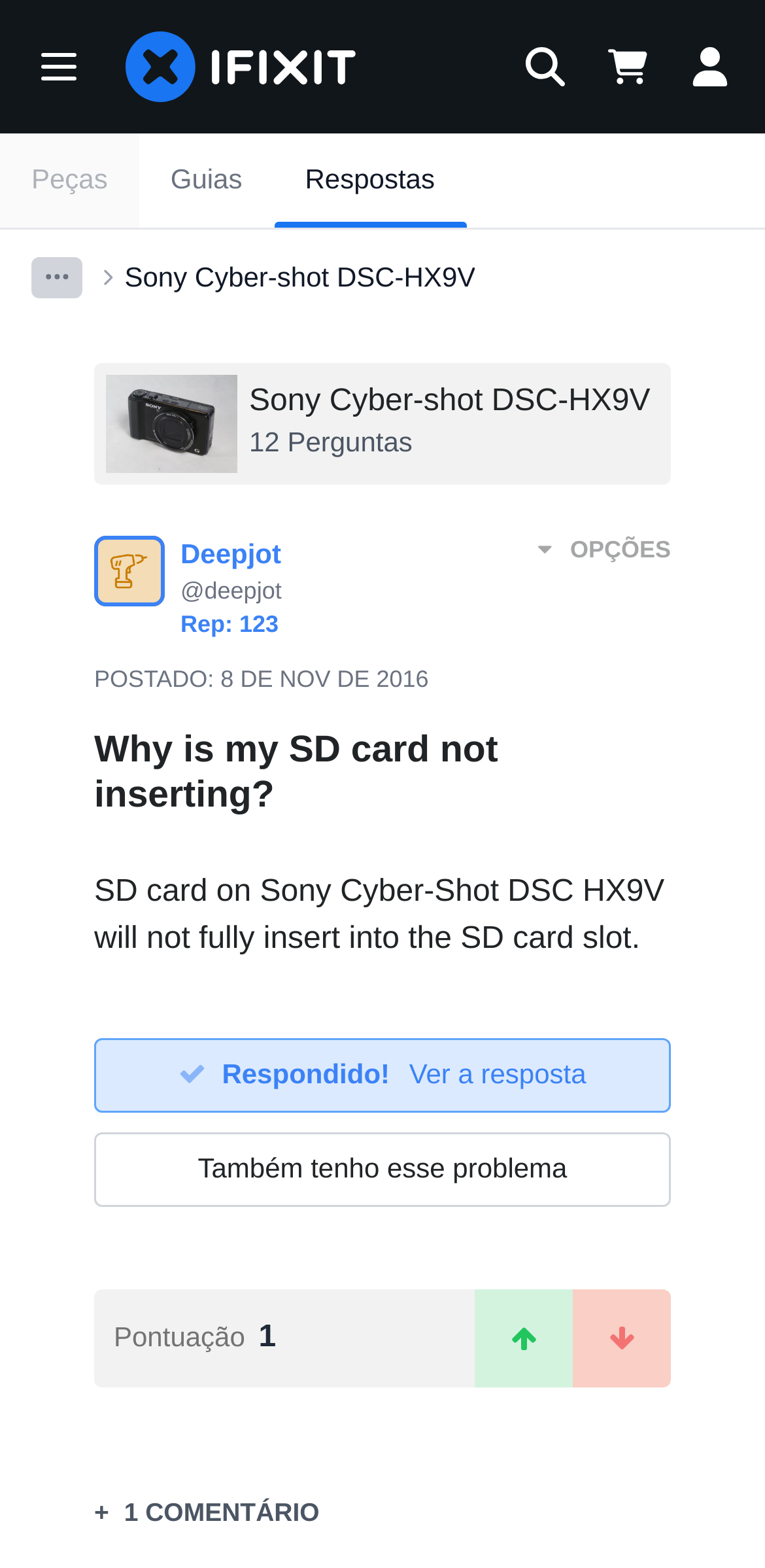Determine the bounding box coordinates for the HTML element mentioned in the following description: "parent_node: Sony Cyber-shot DSC-HX9V aria-label="Options"". The coordinates should be a list of four floats ranging from 0 to 1, represented as [left, top, right, bottom].

[0.041, 0.163, 0.108, 0.19]